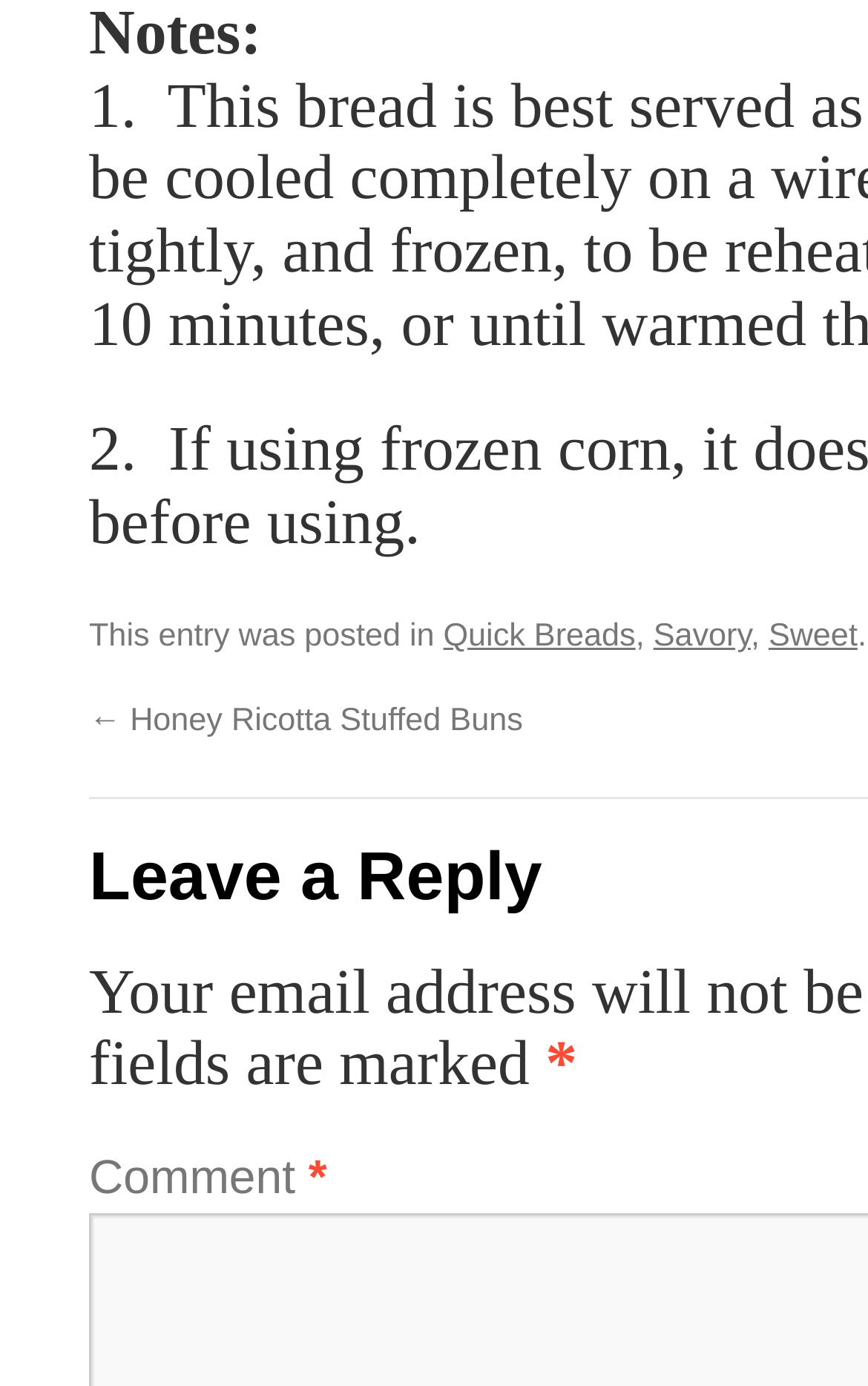What is the previous post?
Refer to the image and provide a one-word or short phrase answer.

Honey Ricotta Stuffed Buns